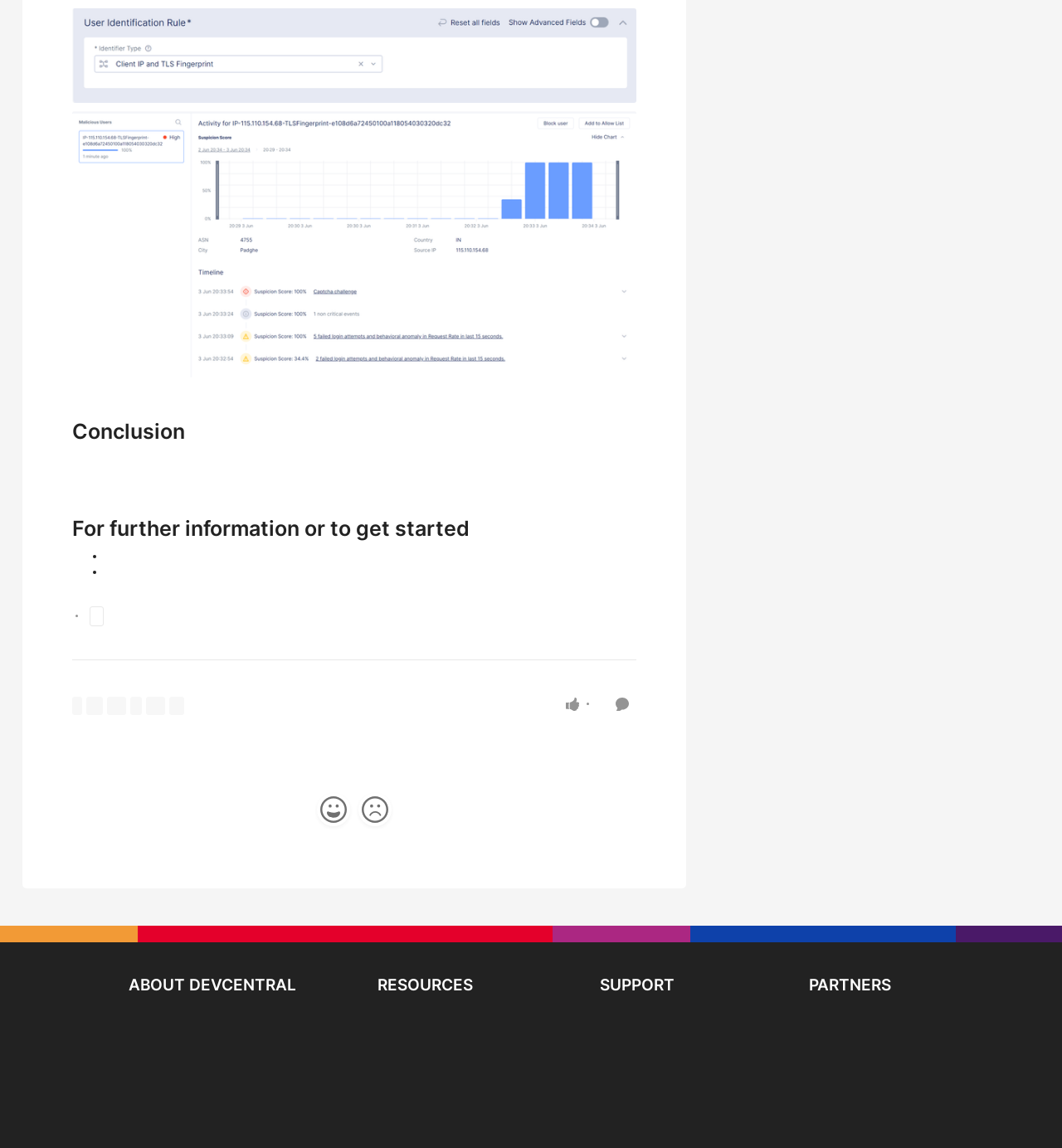Give a succinct answer to this question in a single word or phrase: 
What is the text of the heading at the very bottom?

ABOUT DEVCENTRAL